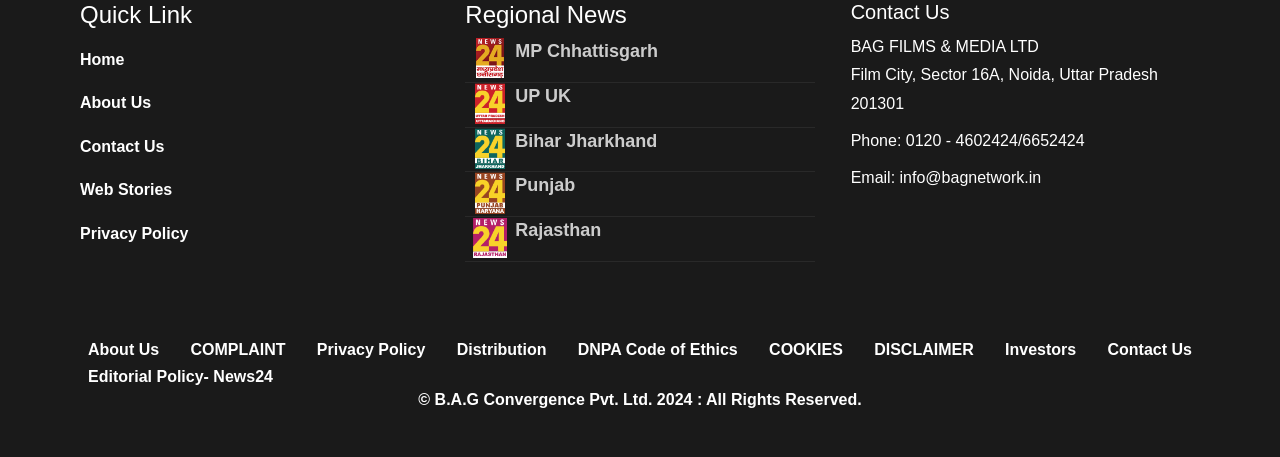Please answer the following question using a single word or phrase: 
What is the name of the company at the bottom of the page?

B.A.G Convergence Pvt. Ltd.